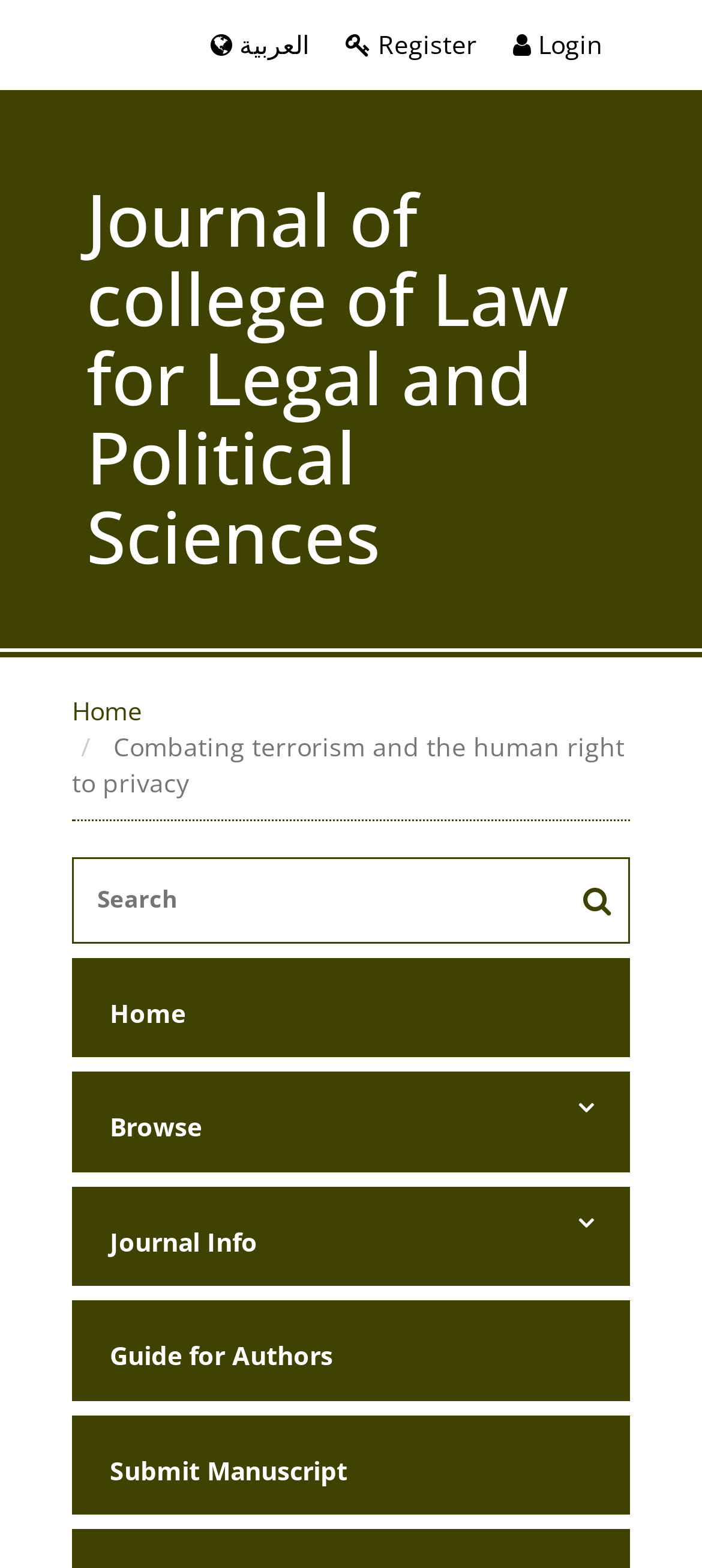How many links are there on the webpage?
Offer a detailed and exhaustive answer to the question.

There are 7 links on the webpage, including 'Register', 'Login', 'الْعَرَبِيَة', 'Journal of college of Law for Legal and Political Sciences', 'Home', 'Guide for Authors', and 'Submit Manuscript'.